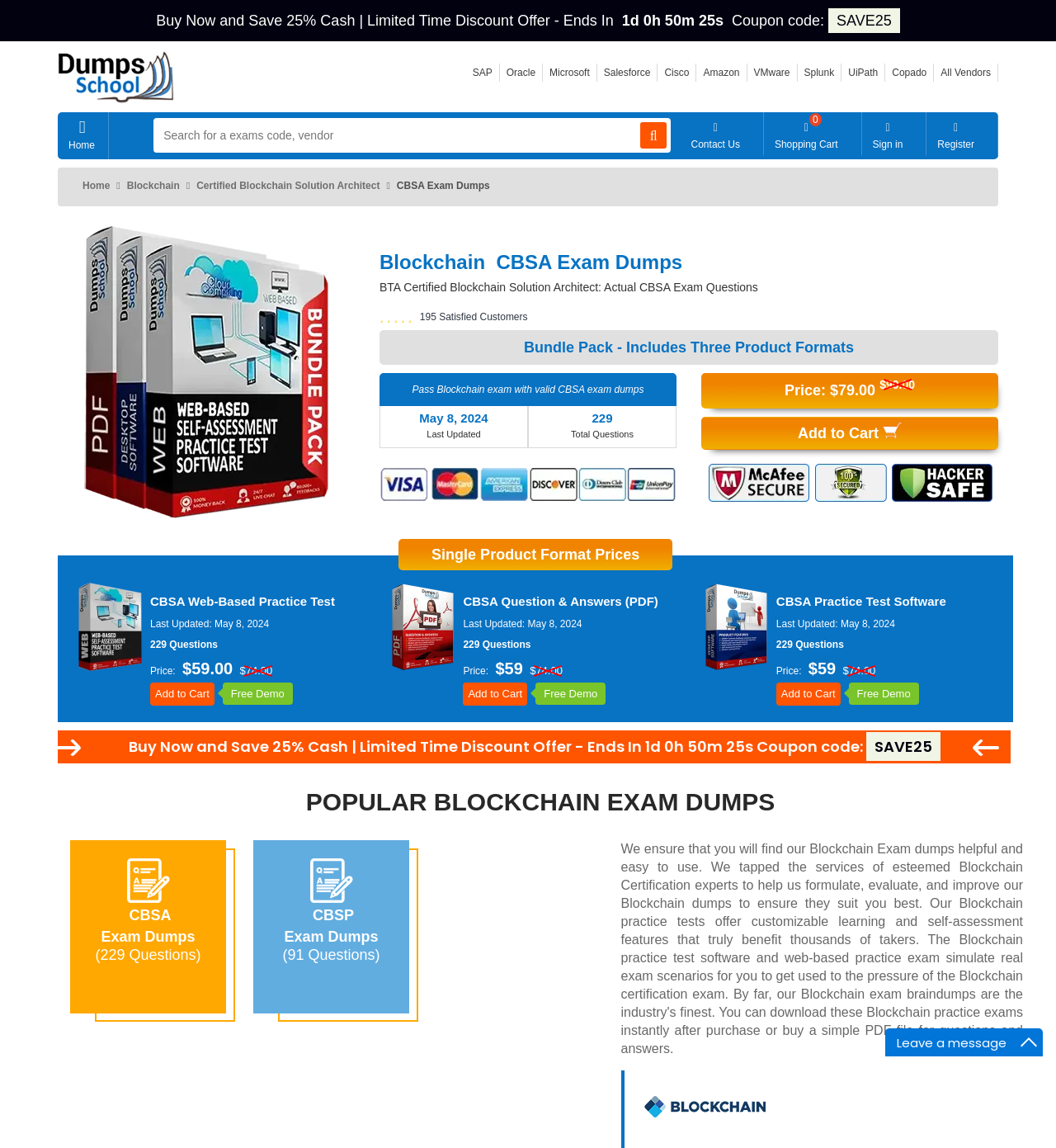Using the given element description, provide the bounding box coordinates (top-left x, top-left y, bottom-right x, bottom-right y) for the corresponding UI element in the screenshot: All Vendors

[0.891, 0.058, 0.938, 0.068]